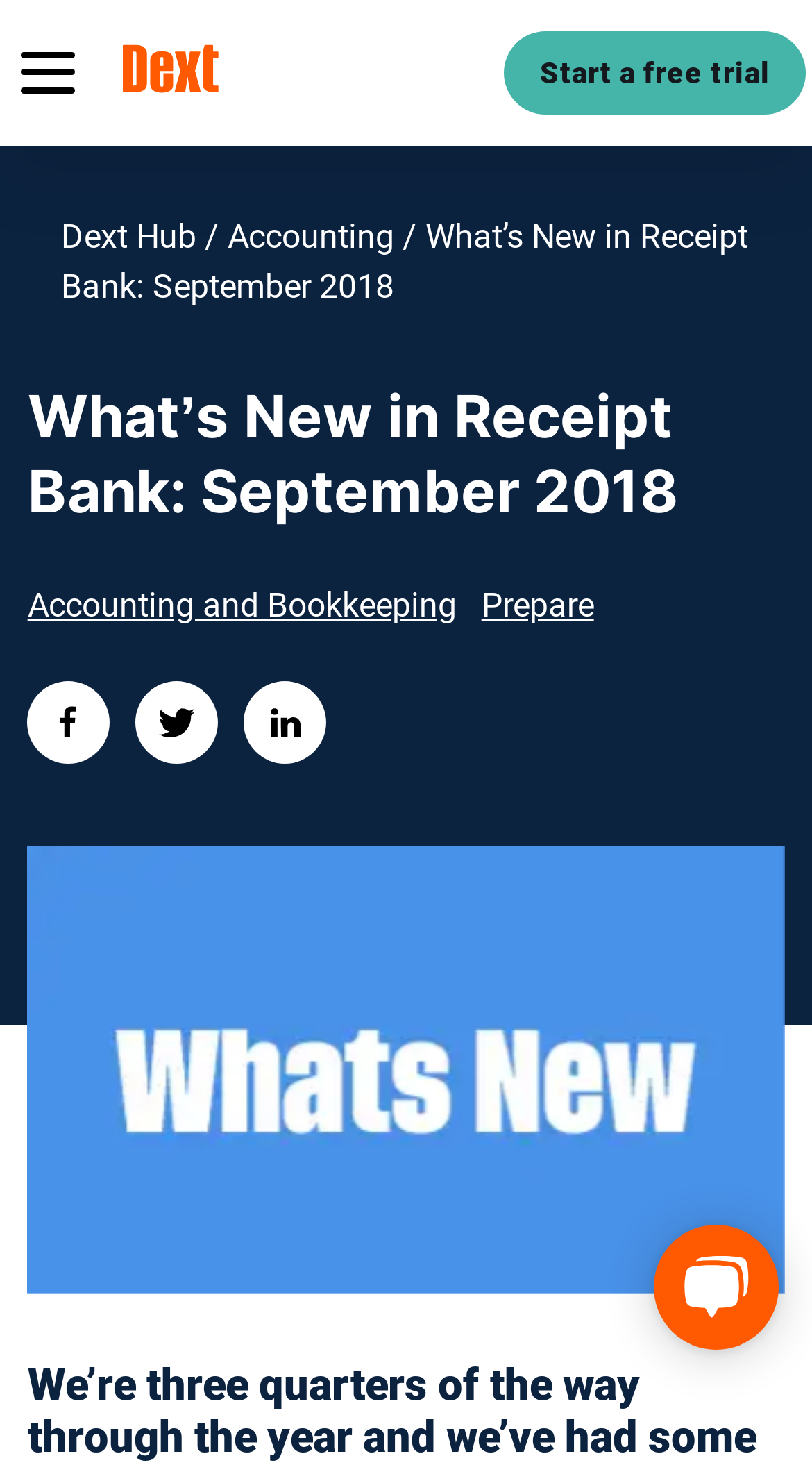Based on the visual content of the image, answer the question thoroughly: What is the name of the blog?

I determined the answer by looking at the root element 'What's New in Receipt Bank: September 2018 - Dext Blog | Dext UK', which indicates that the blog is named 'Dext Blog'.